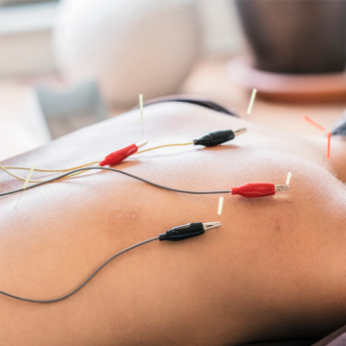What kind of environment is essential for the therapeutic process?
Look at the screenshot and give a one-word or phrase answer.

Wellness environment